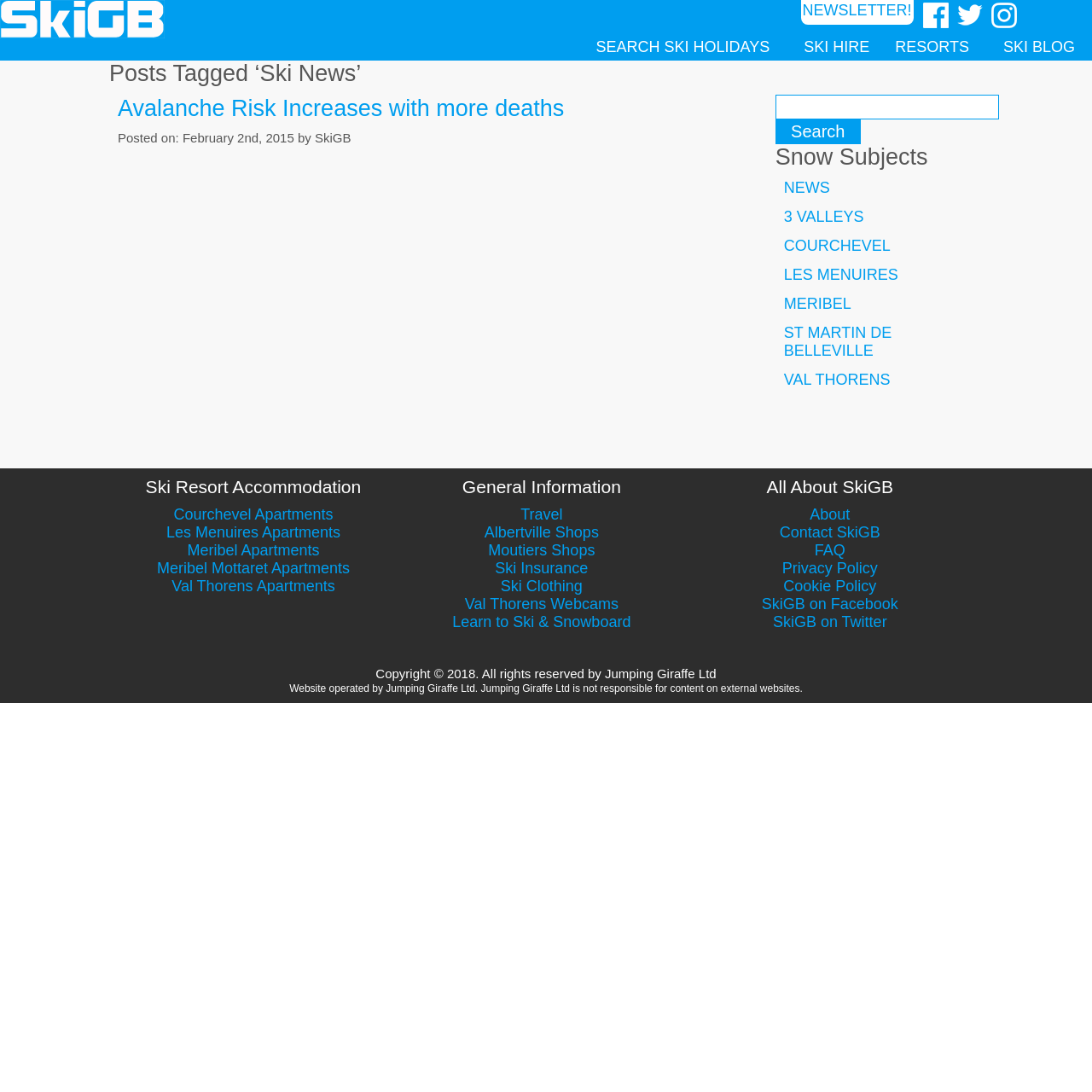Locate the bounding box coordinates of the area where you should click to accomplish the instruction: "Follow SkiGB on Facebook".

[0.697, 0.545, 0.823, 0.561]